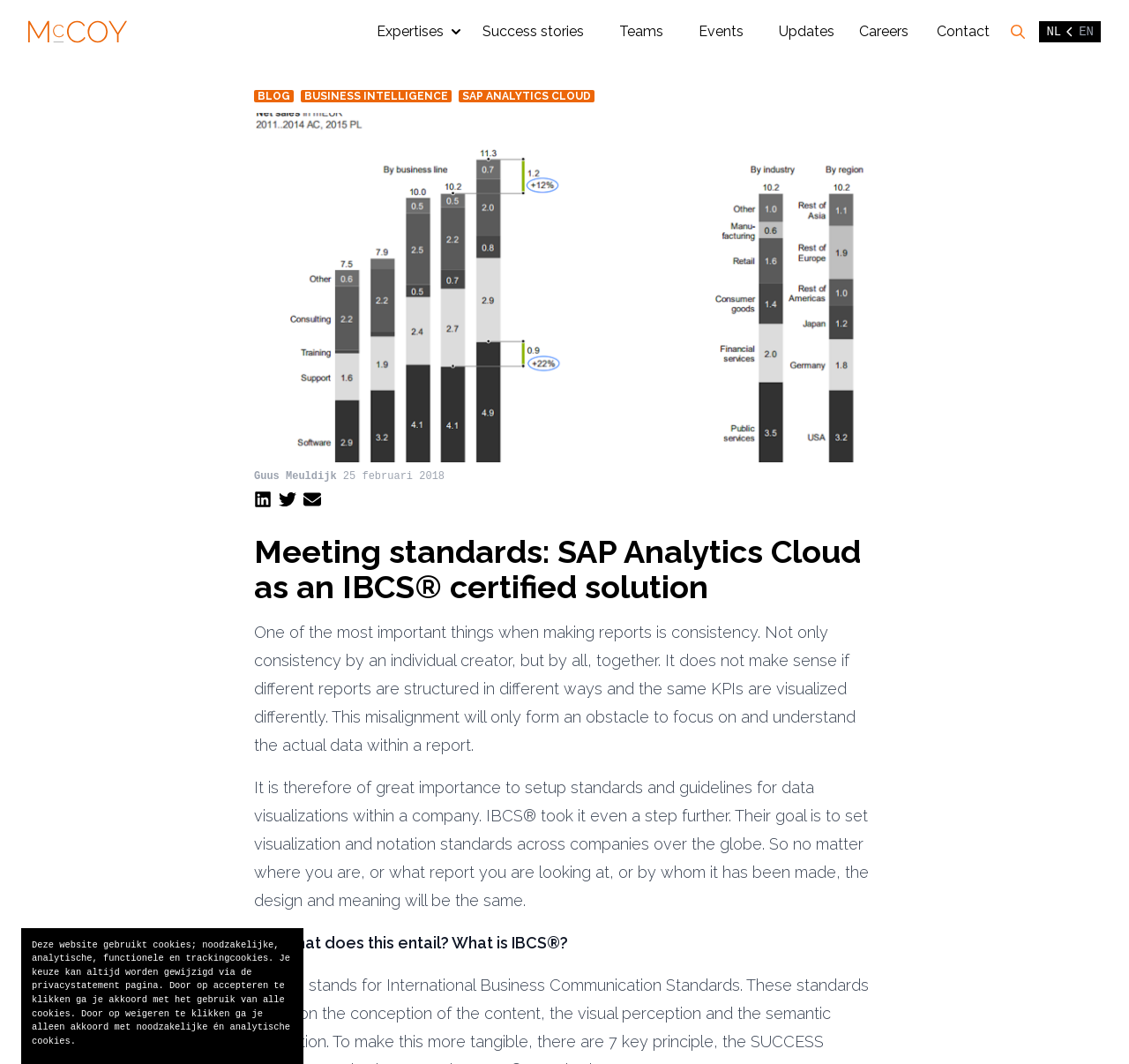Find the bounding box coordinates for the HTML element specified by: "Careers".

[0.755, 0.02, 0.811, 0.04]